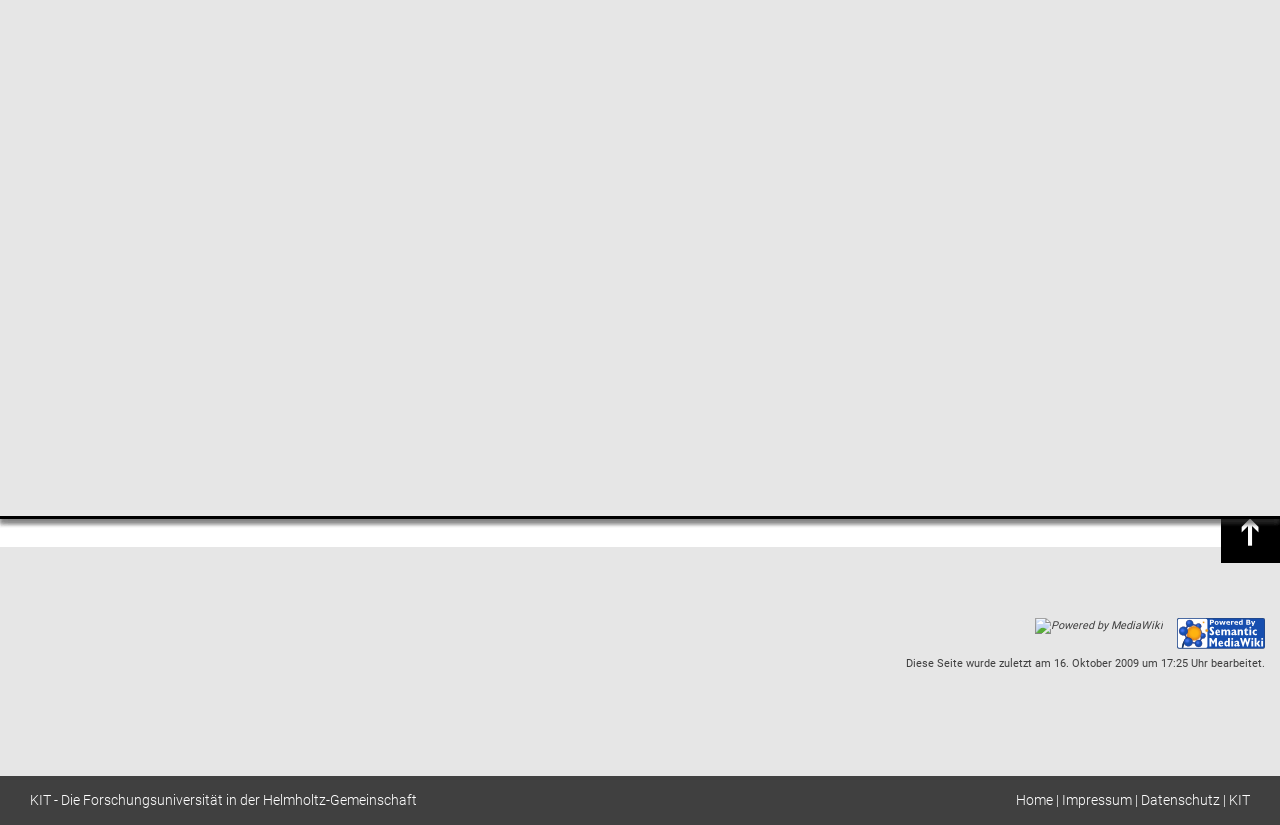Locate the bounding box of the UI element described in the following text: "alt="Powered by MediaWiki"".

[0.809, 0.75, 0.909, 0.766]